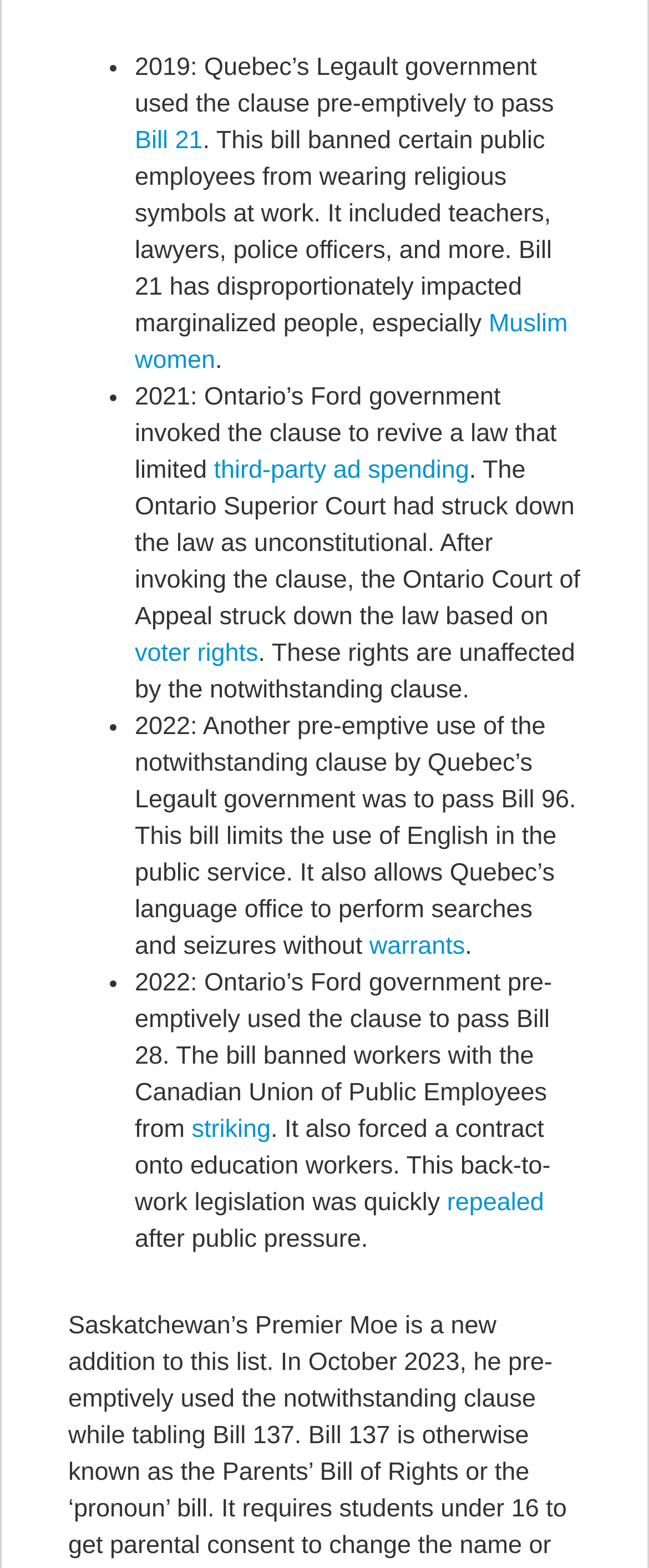Show me the bounding box coordinates of the clickable region to achieve the task as per the instruction: "Read about warrants".

[0.569, 0.594, 0.717, 0.612]